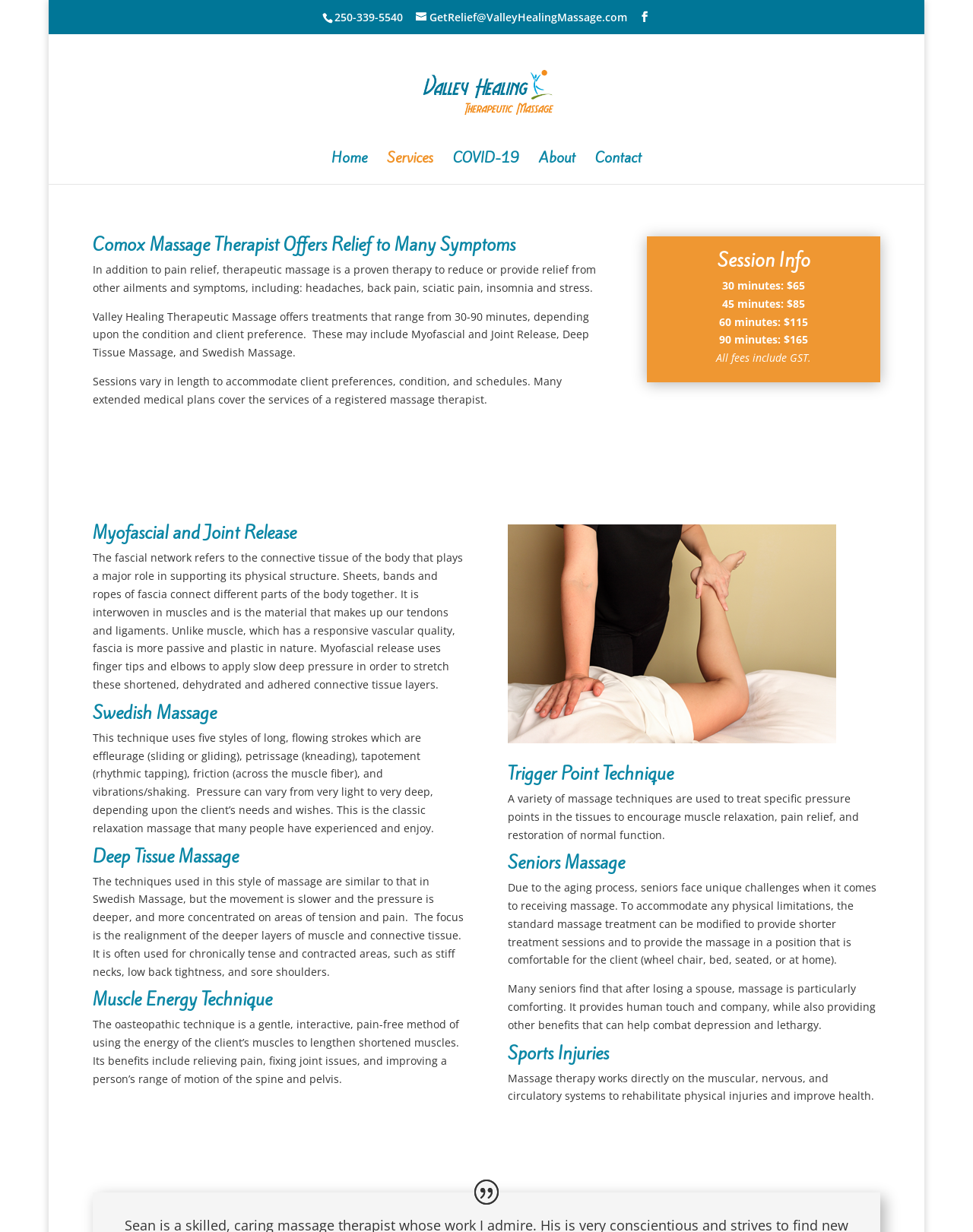What is the benefit of massage therapy for seniors?
Please answer the question with as much detail and depth as you can.

I inferred this by reading the static text element under the 'Seniors Massage' heading, which describes how massage therapy can provide comfort and help combat depression and lethargy in seniors.